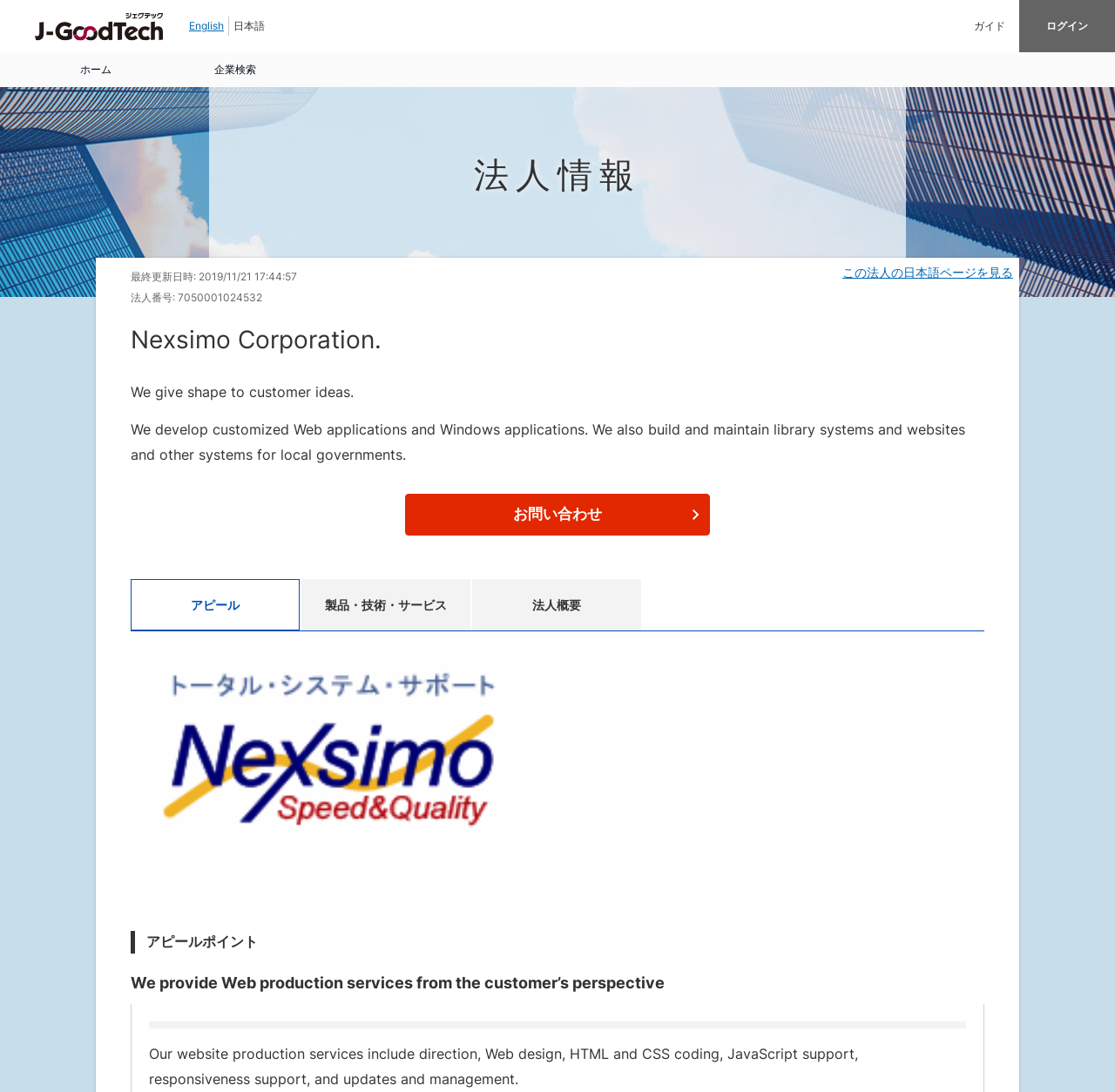Please locate the clickable area by providing the bounding box coordinates to follow this instruction: "View guide".

[0.873, 0.018, 0.902, 0.03]